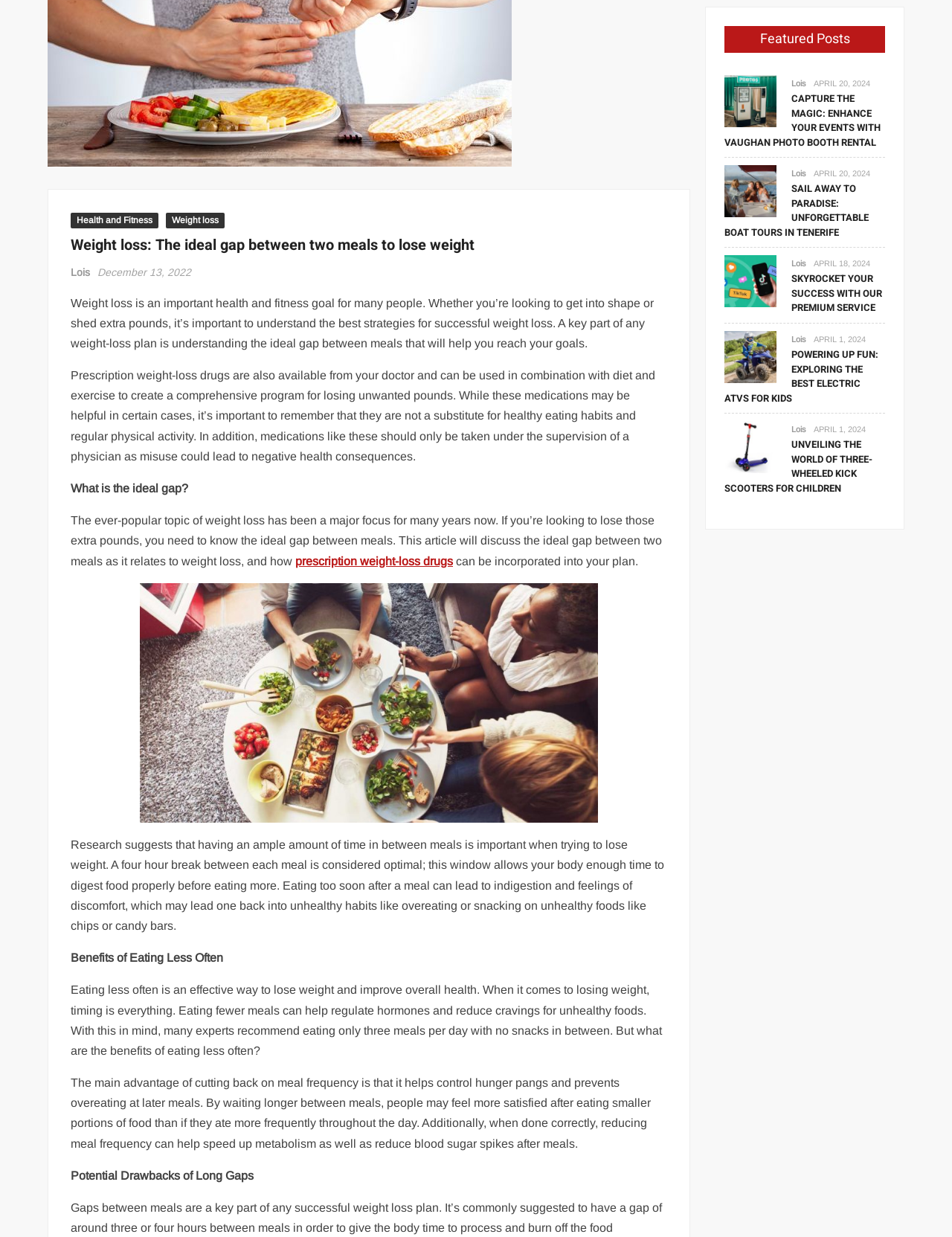Find the coordinates for the bounding box of the element with this description: "Weight loss".

[0.174, 0.172, 0.236, 0.184]